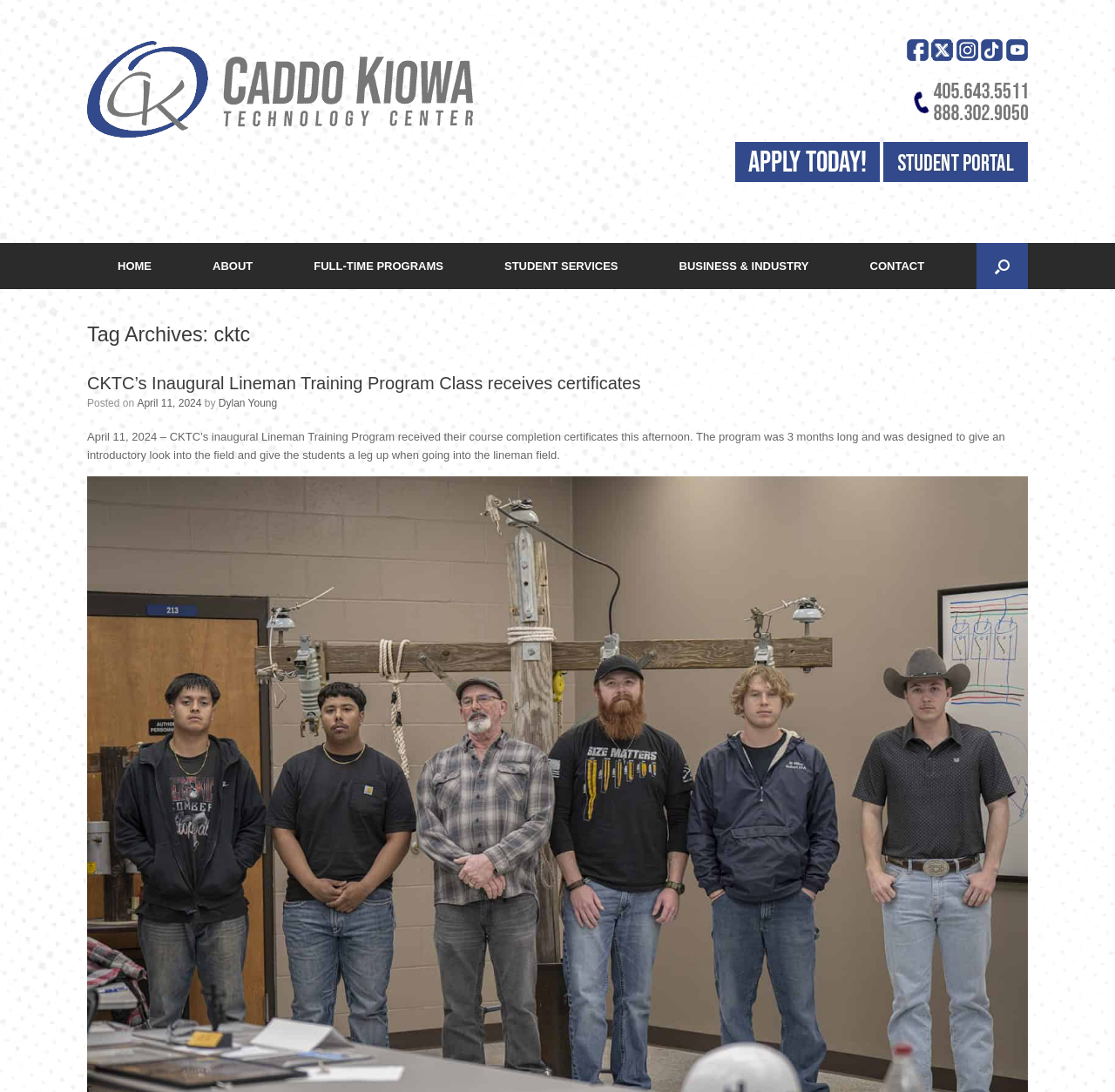Please indicate the bounding box coordinates of the element's region to be clicked to achieve the instruction: "Search something". Provide the coordinates as four float numbers between 0 and 1, i.e., [left, top, right, bottom].

[0.876, 0.222, 0.922, 0.265]